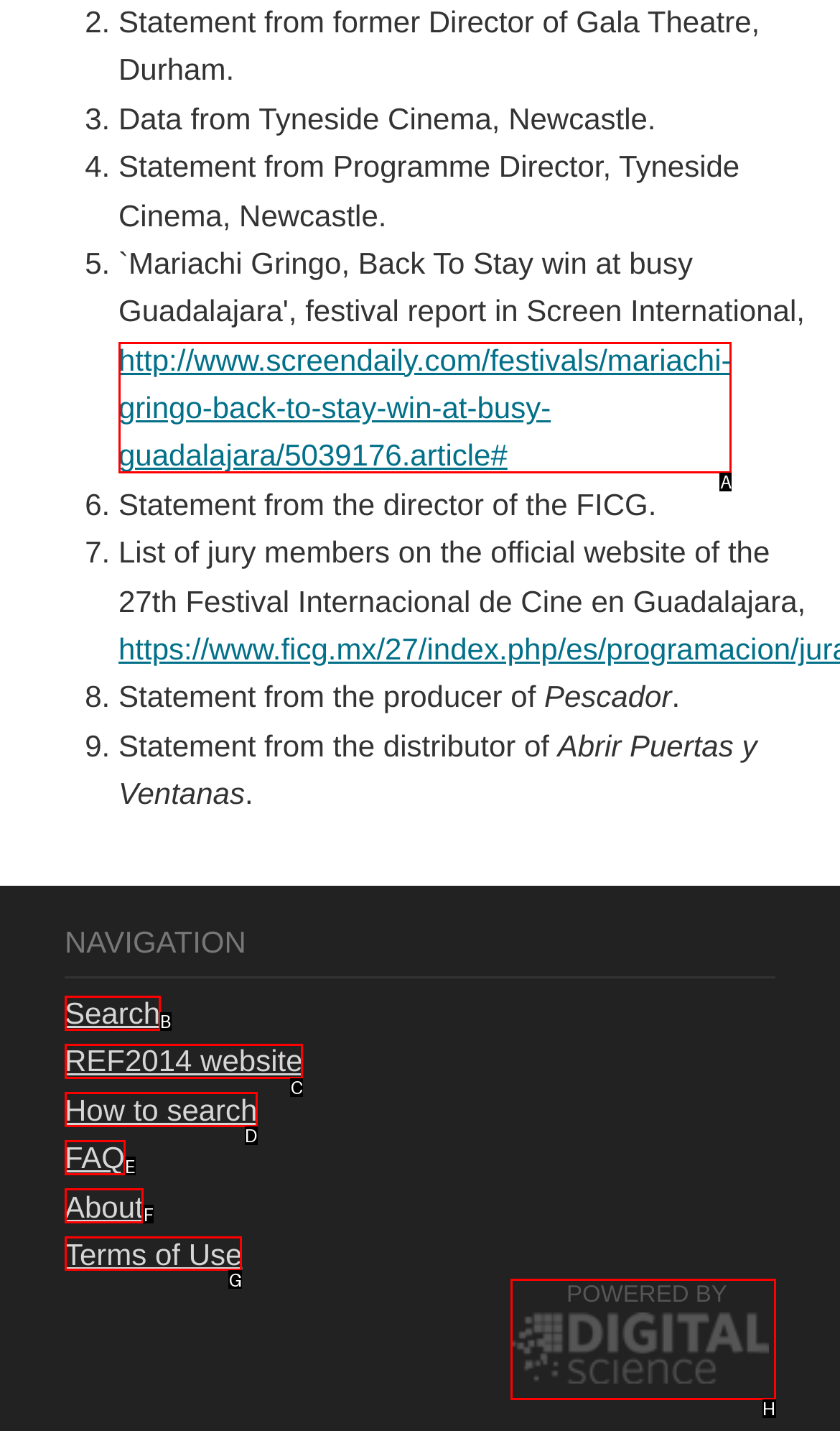Identify the correct HTML element to click for the task: View the terms of use. Provide the letter of your choice.

G